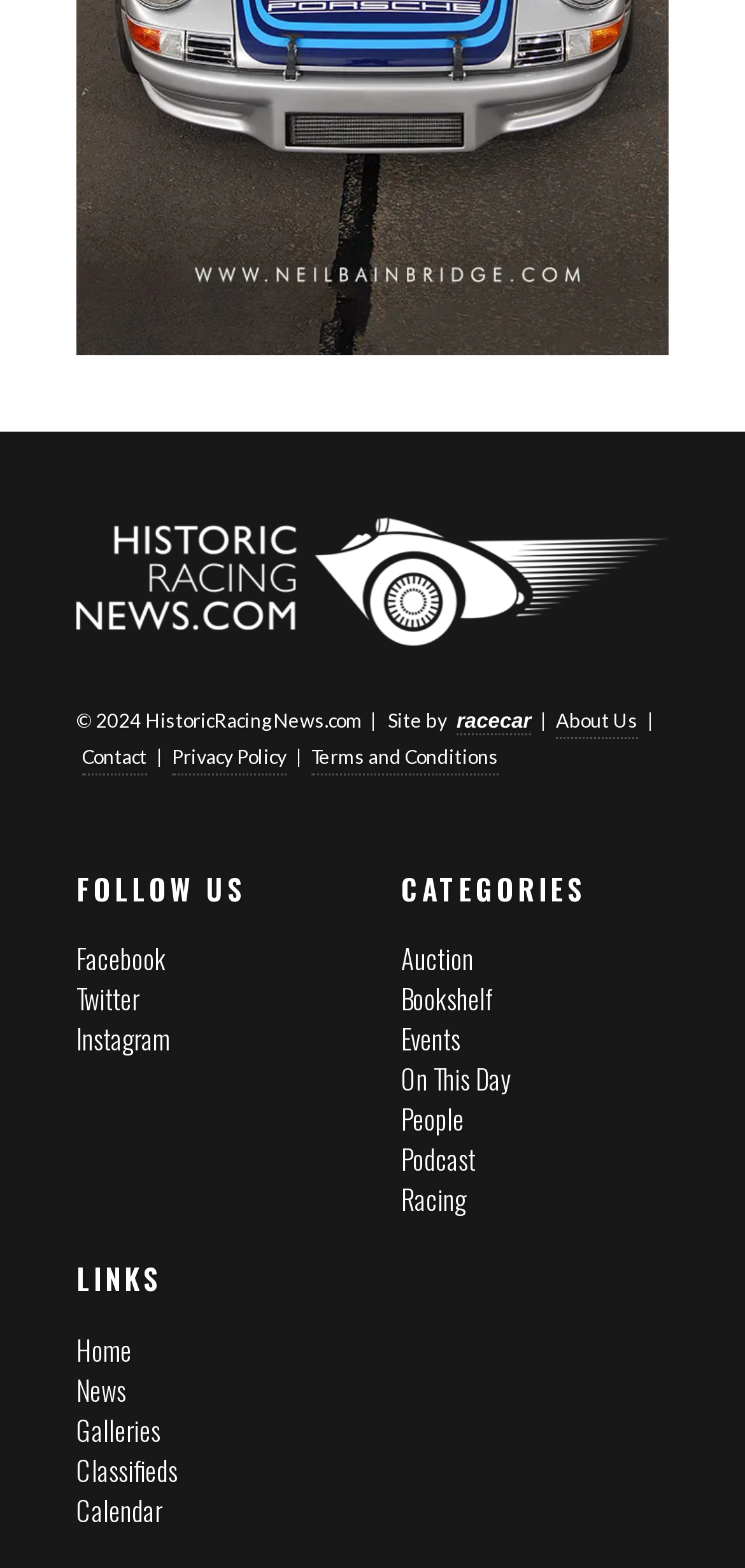What is the main topic of the website?
Based on the screenshot, provide your answer in one word or phrase.

Historic Racing News